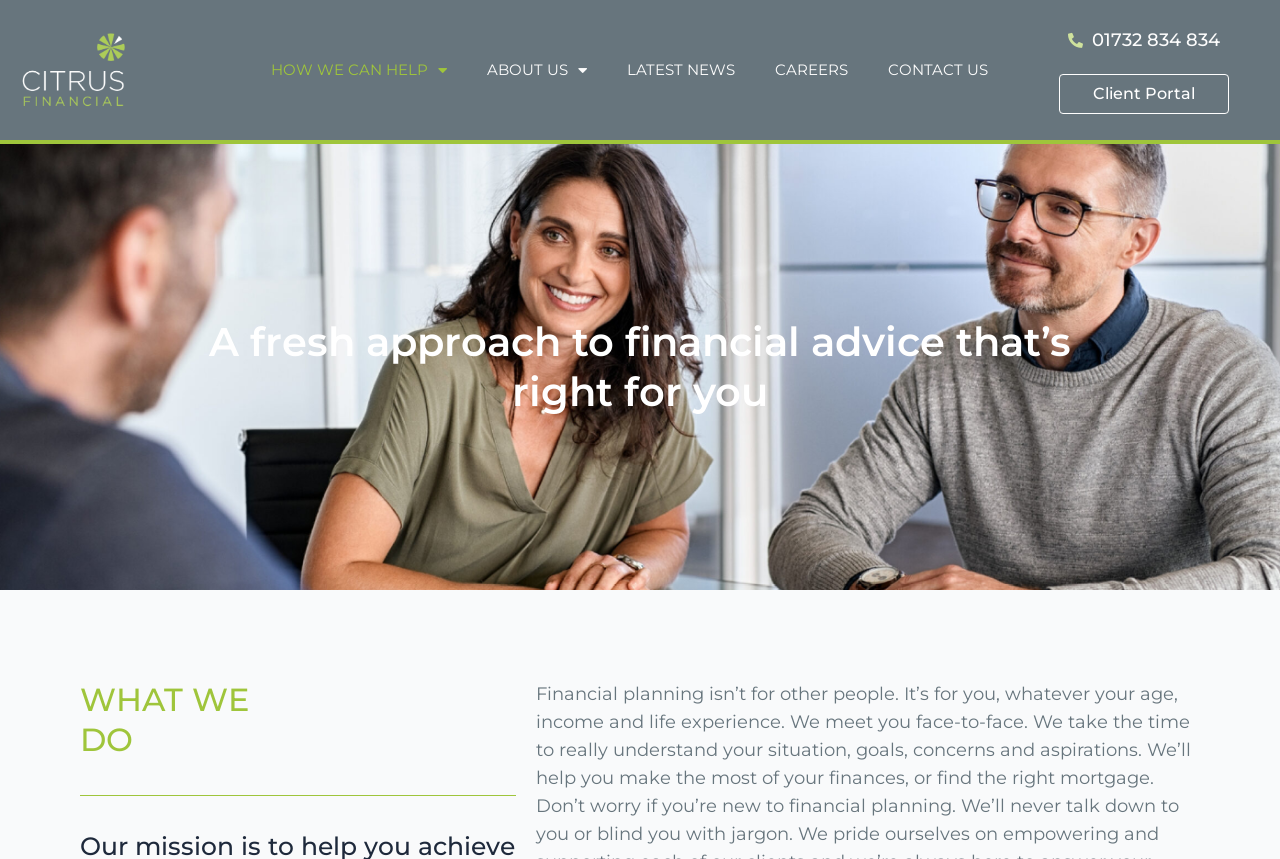Illustrate the webpage with a detailed description.

The webpage is about Citrus Financial, a financial advisory service. At the top, there is a navigation menu with five links: "HOW WE CAN HELP", "ABOUT US", "LATEST NEWS", "CAREERS", and "CONTACT US". These links are positioned horizontally, with "HOW WE CAN HELP" on the left and "CONTACT US" on the right.

Below the navigation menu, there is a prominent heading that reads "A fresh approach to financial advice that’s right for you". This heading is centered and takes up a significant portion of the screen.

Further down, there is another heading that reads "WHAT WE DO". This heading is positioned above a section that likely describes the company's mission and services.

On the top-right corner, there is a phone number "01732 834 834" and a link to the "Client Portal". The "Client Portal" link is positioned below the phone number.

Overall, the webpage has a clean and simple layout, with a focus on the company's mission and services.